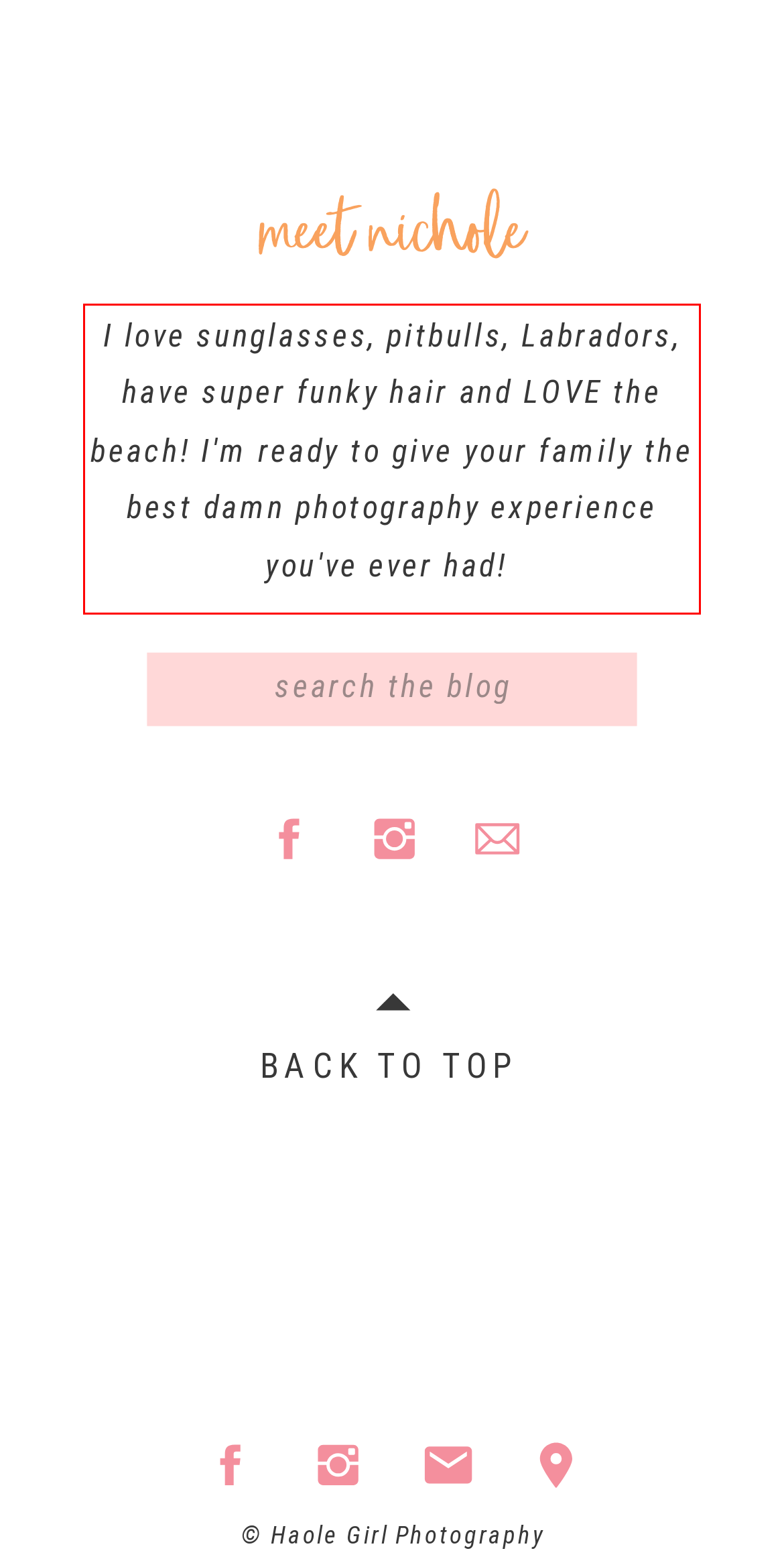Examine the webpage screenshot, find the red bounding box, and extract the text content within this marked area.

I love sunglasses, pitbulls, Labradors, have super funky hair and LOVE the beach! I'm ready to give your family the best damn photography experience you've ever had!